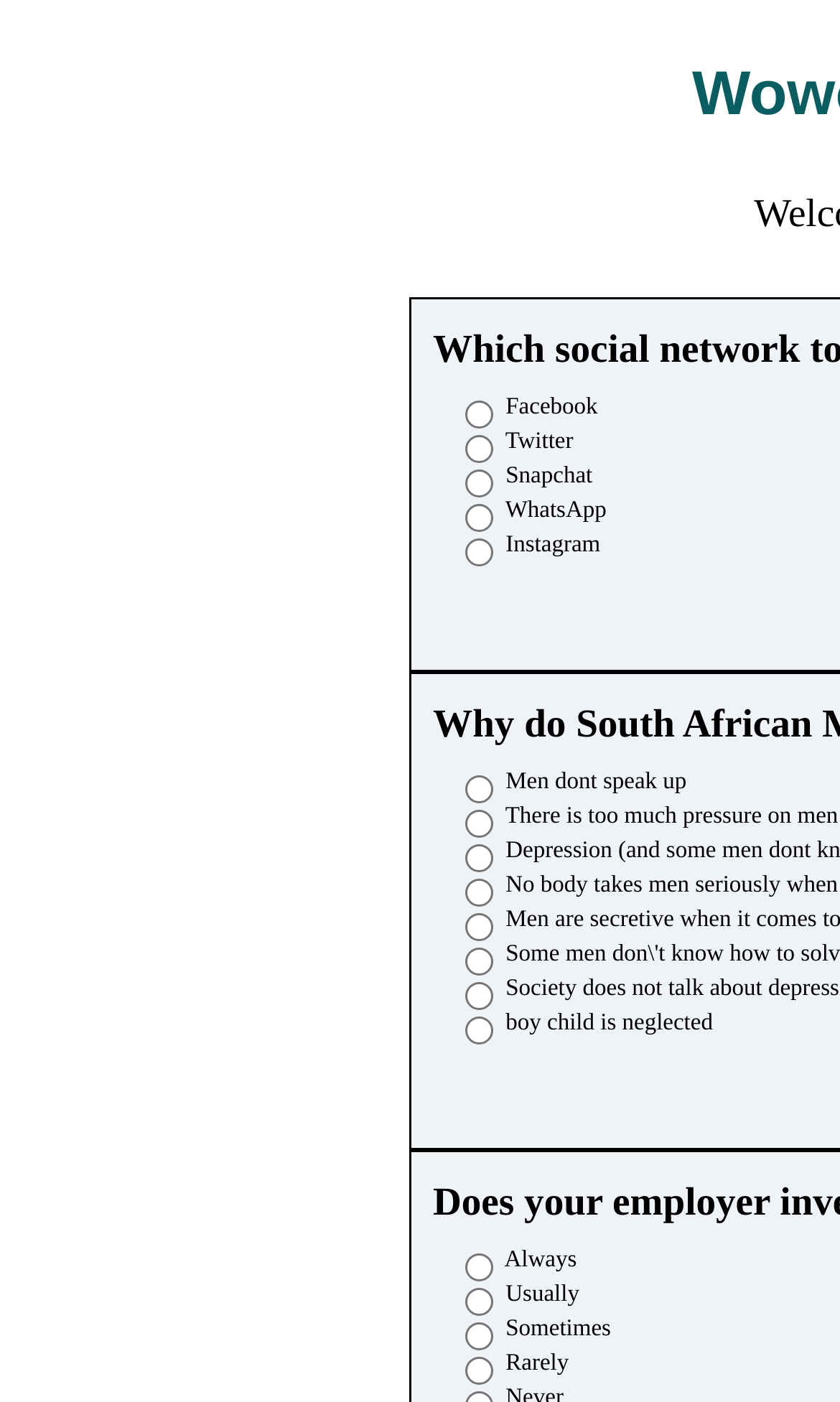What is the first social media platform listed?
Give a detailed response to the question by analyzing the screenshot.

I looked at the list of radio buttons with corresponding social media platform names and found that the first option is 'Facebook', which is associated with the radio button at coordinates [0.554, 0.286, 0.587, 0.306].